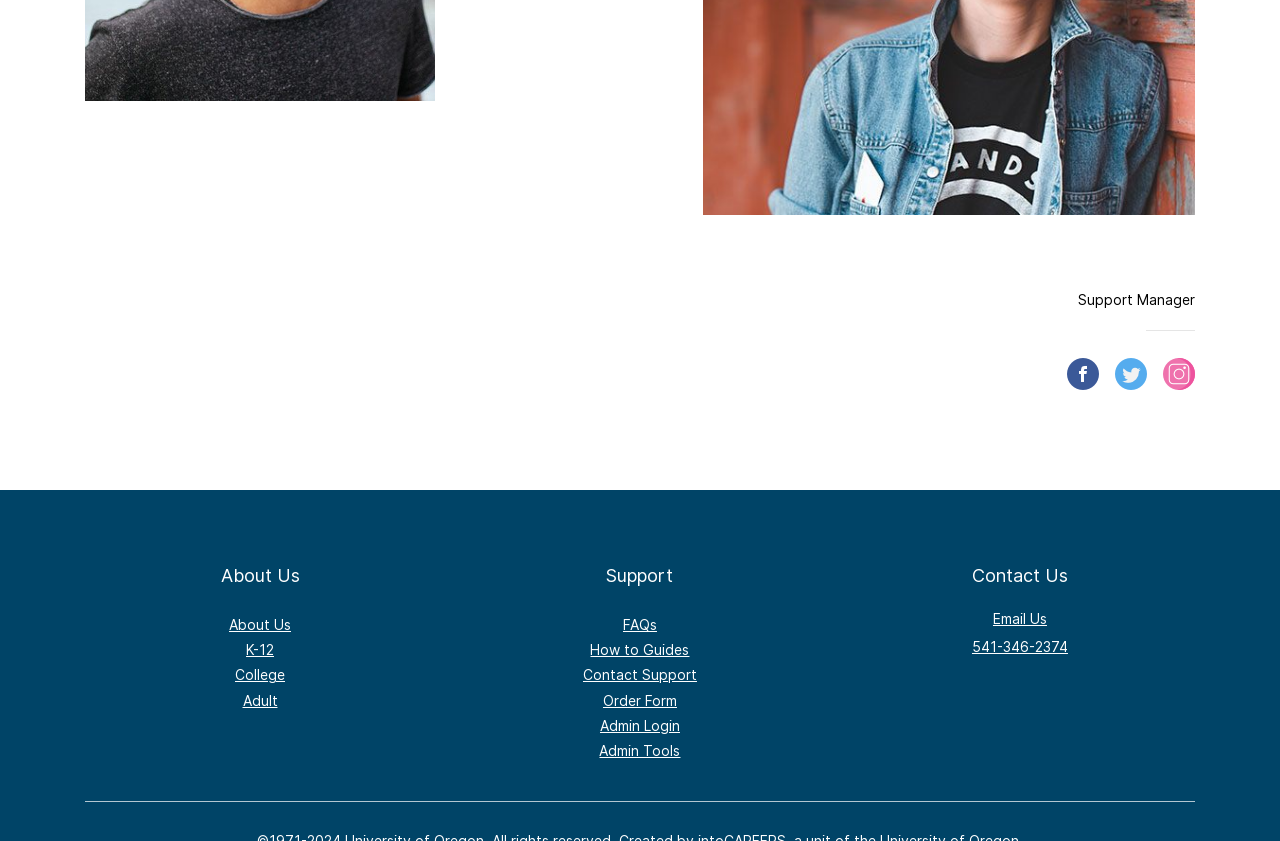Identify the bounding box of the UI element that matches this description: "How to Guides".

[0.461, 0.762, 0.539, 0.783]